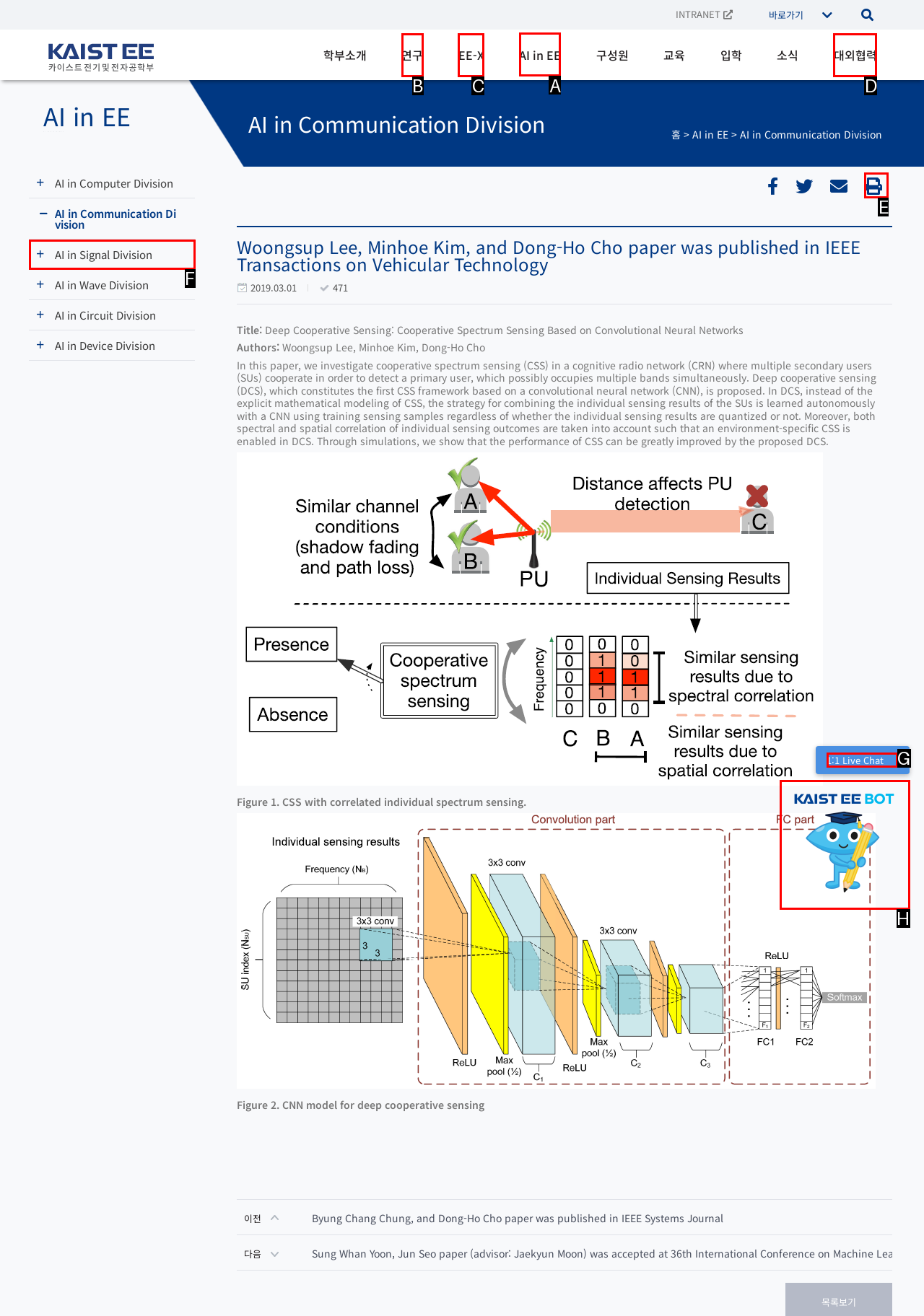Select the proper UI element to click in order to perform the following task: Click on the 'AI in EE' link. Indicate your choice with the letter of the appropriate option.

A